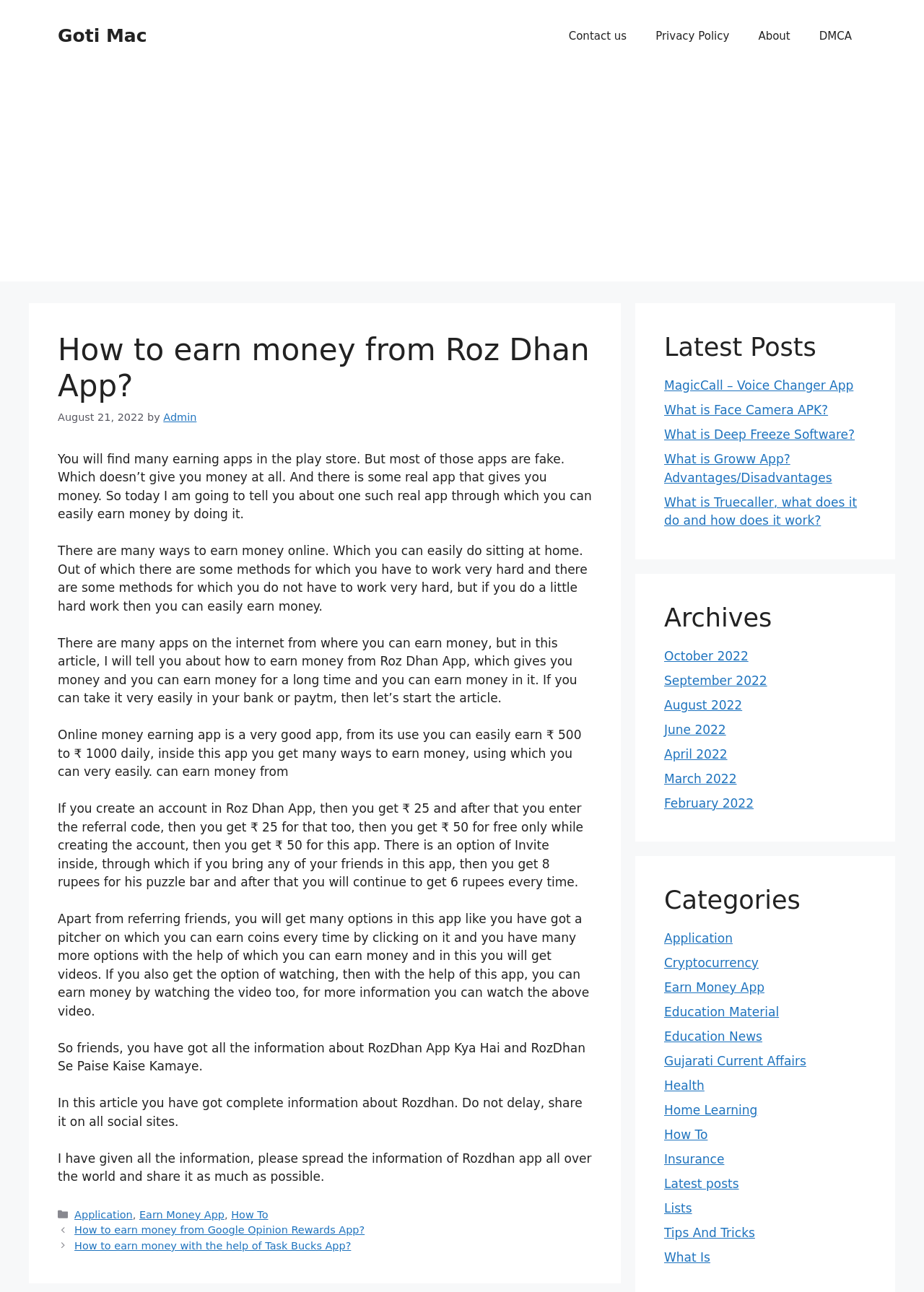Craft a detailed narrative of the webpage's structure and content.

This webpage is about earning money from the Roz Dhan App. At the top, there is a banner with the site's name, "Goti Mac", and a navigation menu with links to "Contact us", "Privacy Policy", "About", and "DMCA". Below the banner, there is an advertisement iframe.

The main content of the webpage is an article with the title "How to earn money from Roz Dhan App?" and a time stamp "August 21, 2022". The article is written by "Admin" and has several paragraphs of text explaining how to earn money from the Roz Dhan App. The text describes the app as a real way to earn money online and explains how to create an account, earn money by referring friends, and watching videos.

To the right of the article, there are two columns of links. The top column is labeled "Latest Posts" and has links to several articles, including "MagicCall – Voice Changer App", "What is Face Camera APK?", and "What is Deep Freeze Software?". The bottom column is labeled "Archives" and has links to months of the year, from October 2022 to February 2022. Below the archives, there is a section labeled "Categories" with links to various categories, including "Application", "Cryptocurrency", "Earn Money App", and "How To".

At the bottom of the webpage, there is a footer with links to "Categories", "Application", "Earn Money App", and "How To". There is also a section labeled "Posts" with links to several articles, including "How to earn money from Google Opinion Rewards App?" and "How to earn money with the help of Task Bucks App?".